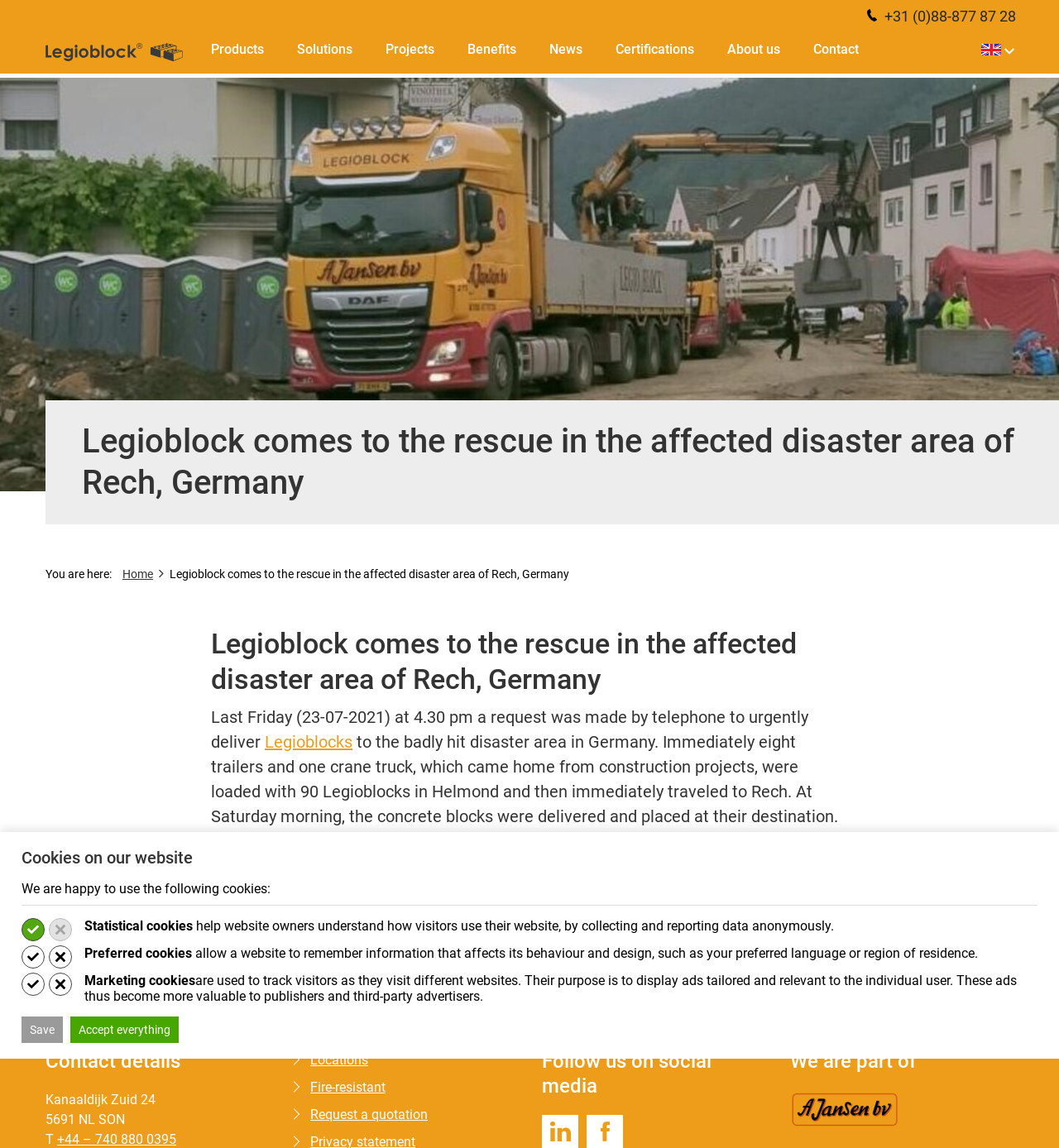Please locate the bounding box coordinates of the element that should be clicked to complete the given instruction: "View the 'News' section".

[0.519, 0.037, 0.55, 0.049]